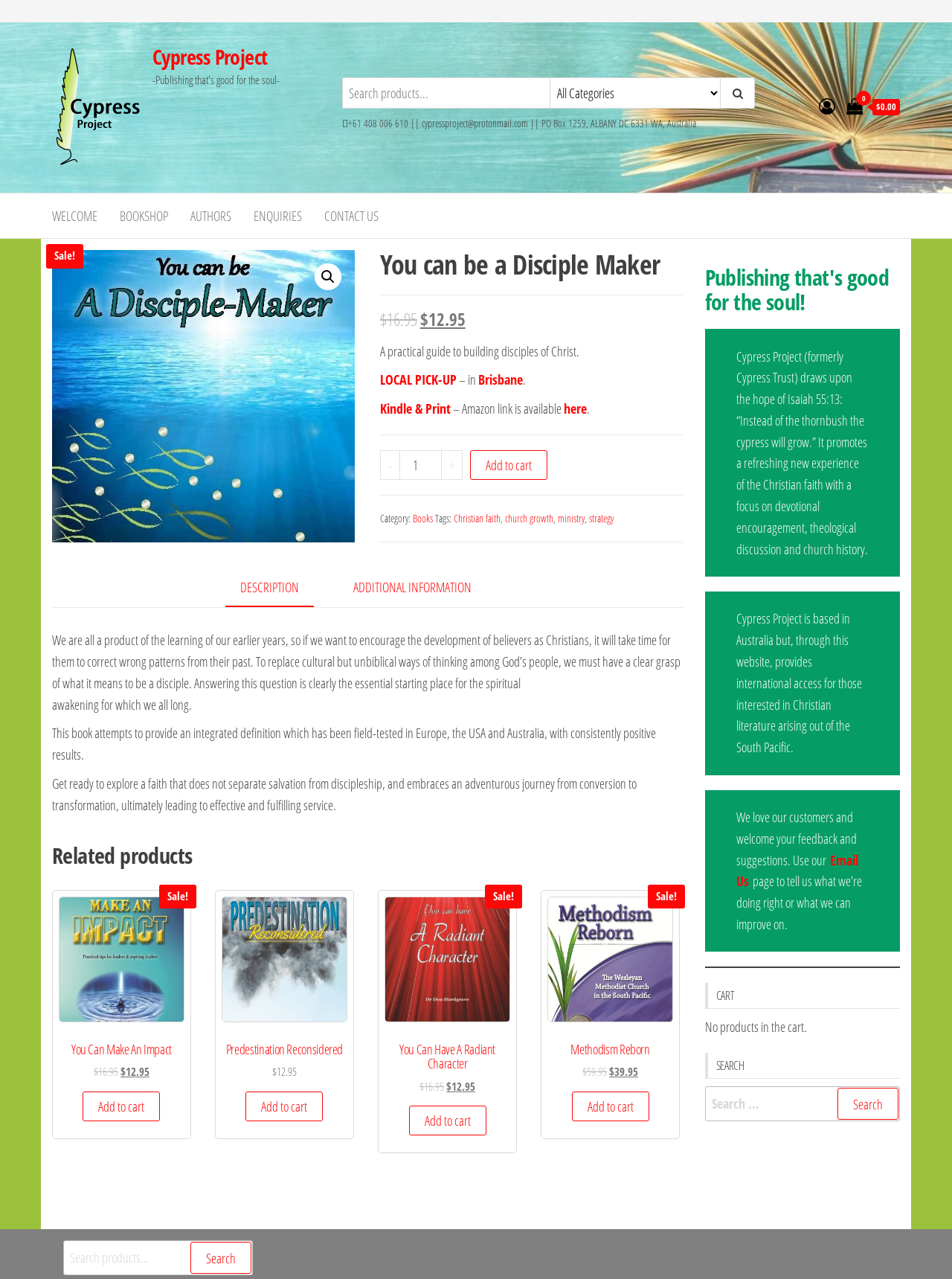Identify the bounding box coordinates of the clickable region required to complete the instruction: "View 'DESCRIPTION'". The coordinates should be given as four float numbers within the range of 0 and 1, i.e., [left, top, right, bottom].

[0.237, 0.445, 0.33, 0.475]